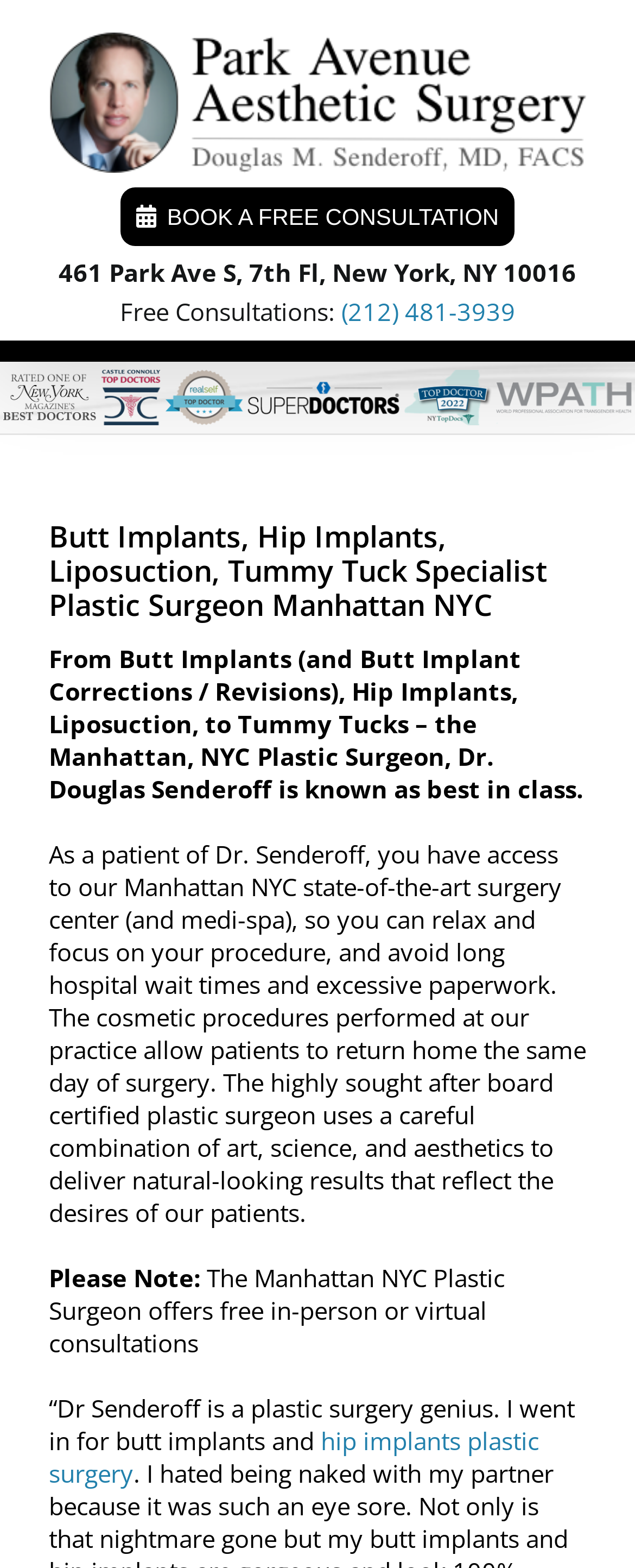Provide your answer in a single word or phrase: 
What is the benefit of having a procedure at Dr. Senderoff's practice?

Avoid long hospital wait times and excessive paperwork